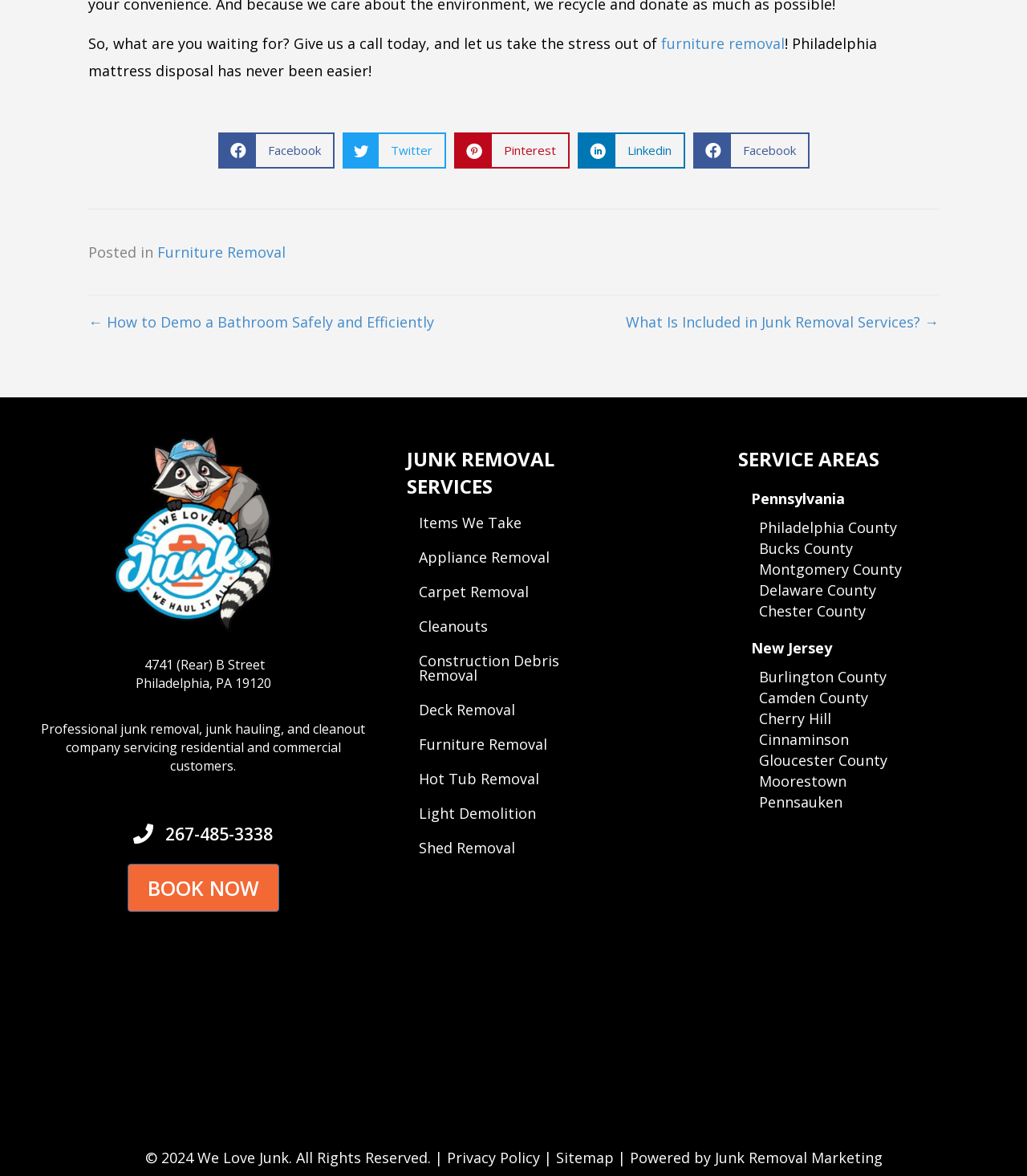Given the element description: "Cinnaminson", predict the bounding box coordinates of the UI element it refers to, using four float numbers between 0 and 1, i.e., [left, top, right, bottom].

[0.739, 0.62, 0.827, 0.636]